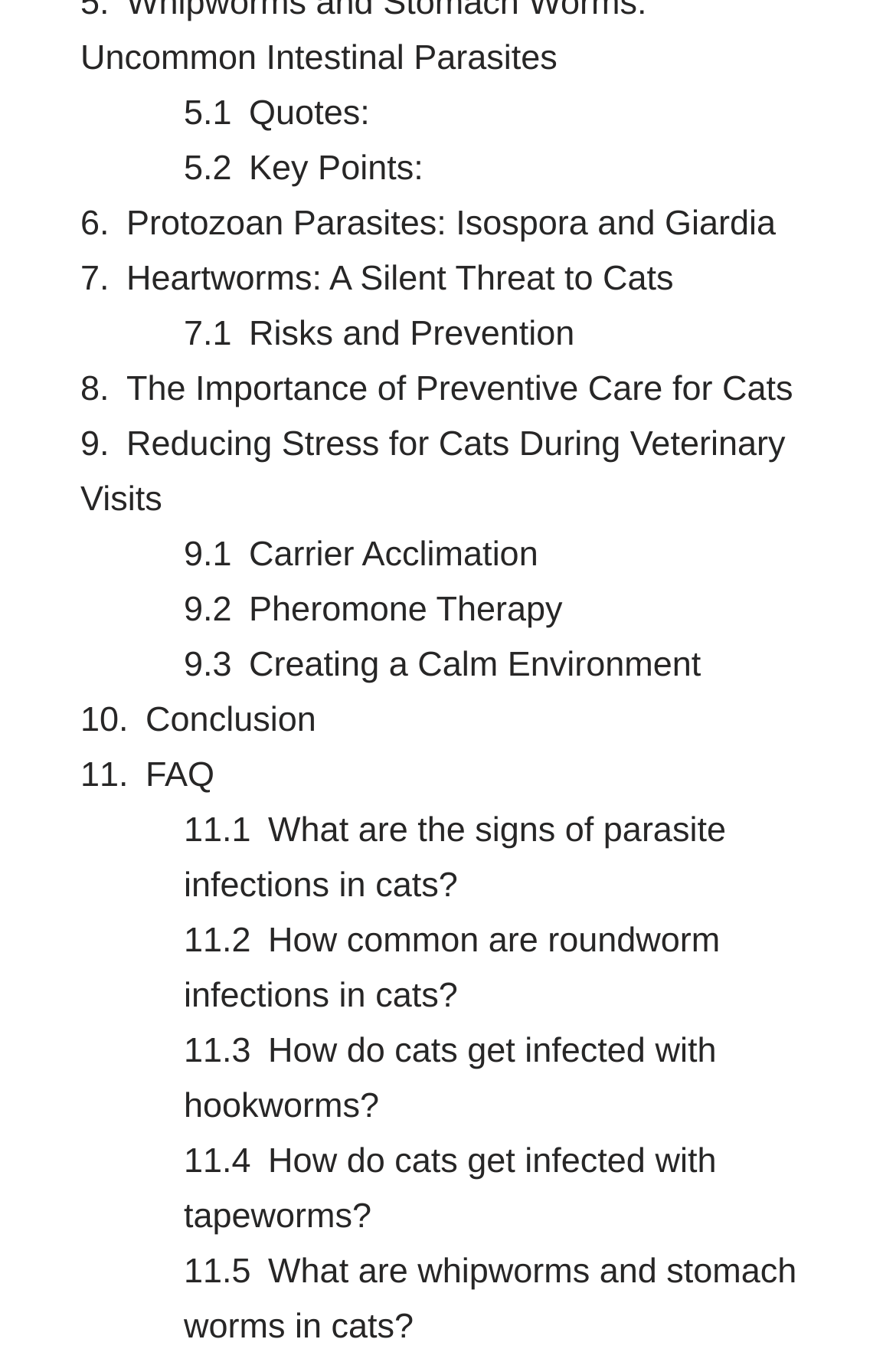What is the topic of the first link?
Using the image provided, answer with just one word or phrase.

Protozoan Parasites